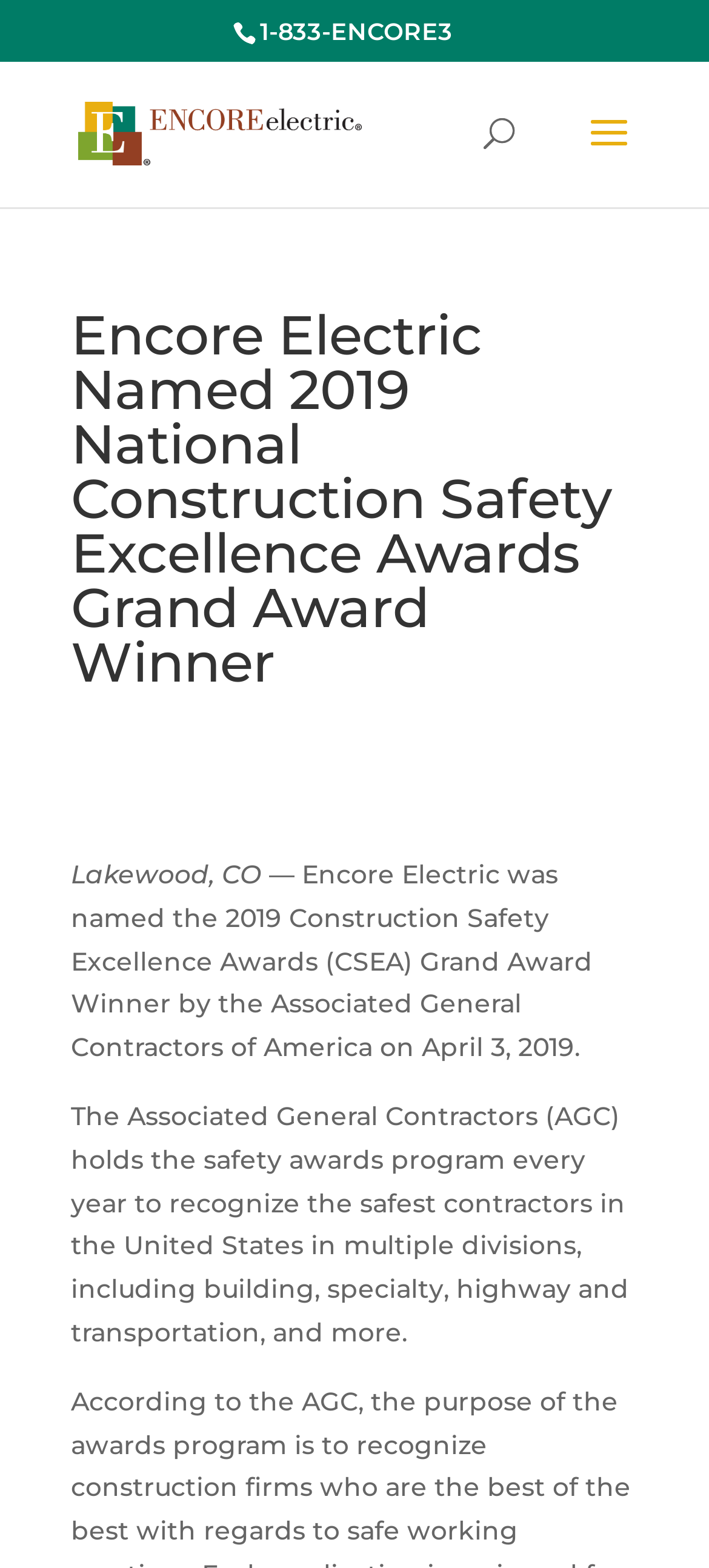Based on the element description "aria-label="Last Name" name="last-name" placeholder="Last Name"", predict the bounding box coordinates of the UI element.

None